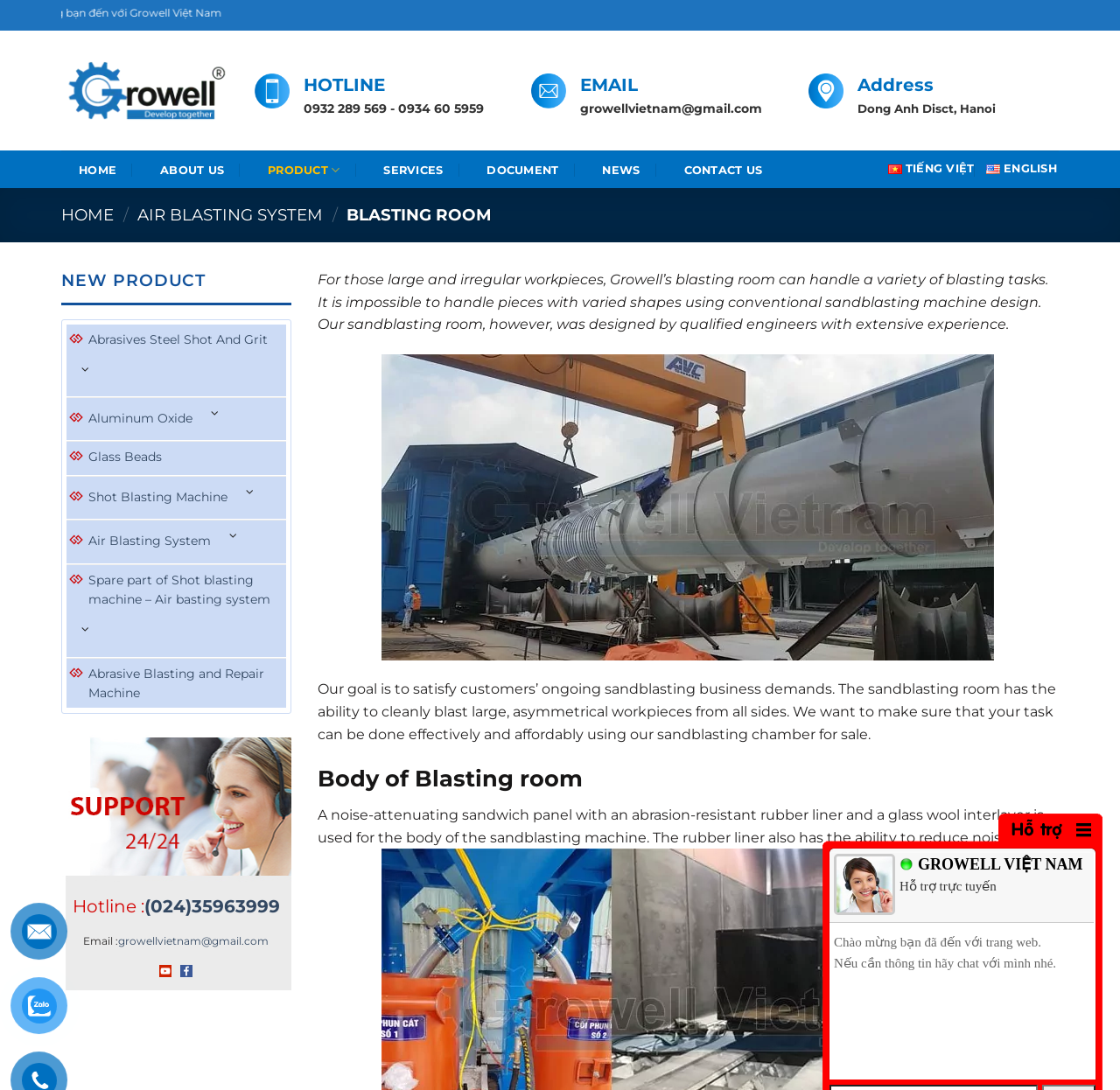Show the bounding box coordinates of the element that should be clicked to complete the task: "Click the 'HOME' link".

[0.055, 0.15, 0.12, 0.163]